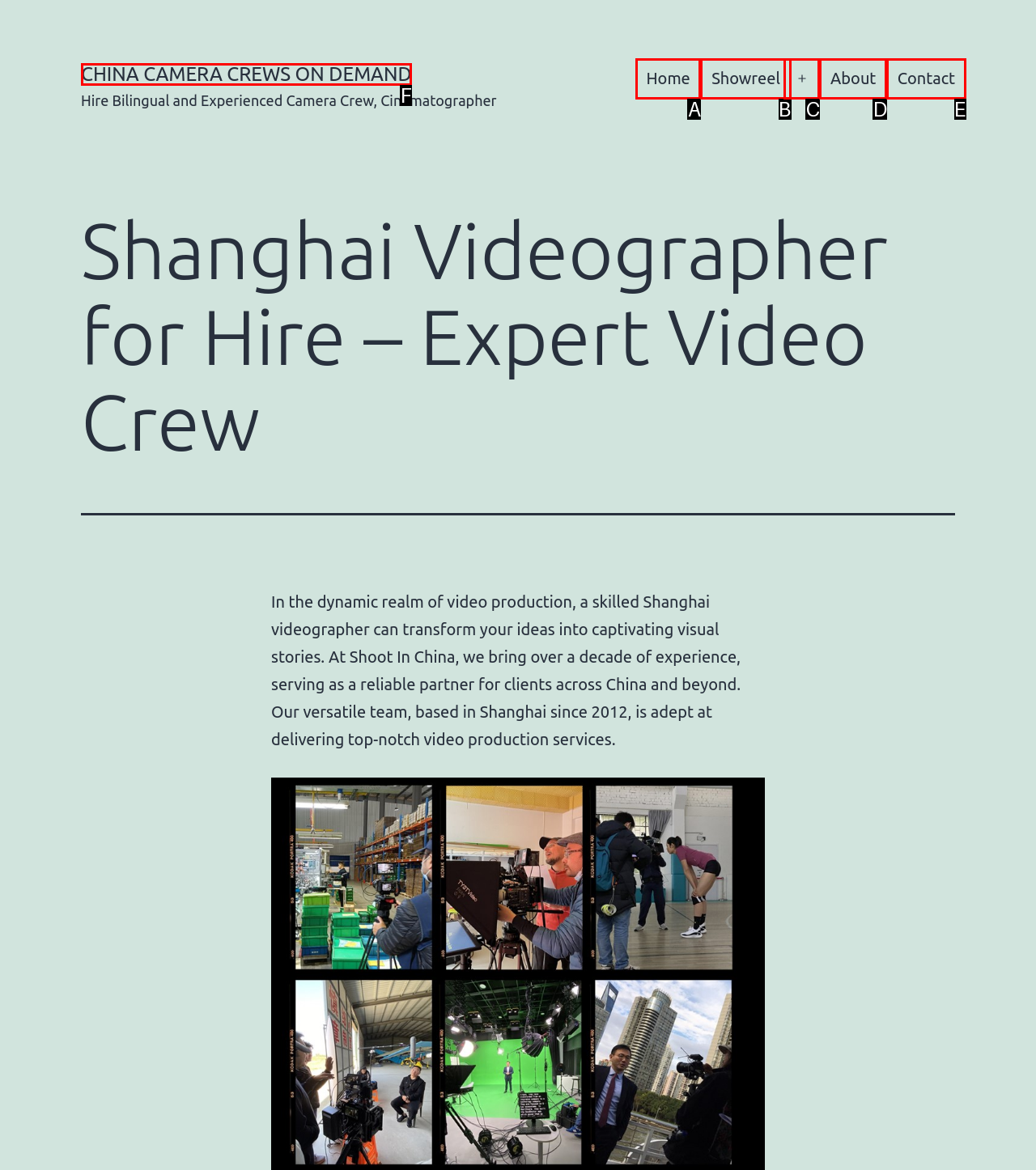Identify the option that corresponds to: China Camera Crews On Demand
Respond with the corresponding letter from the choices provided.

F